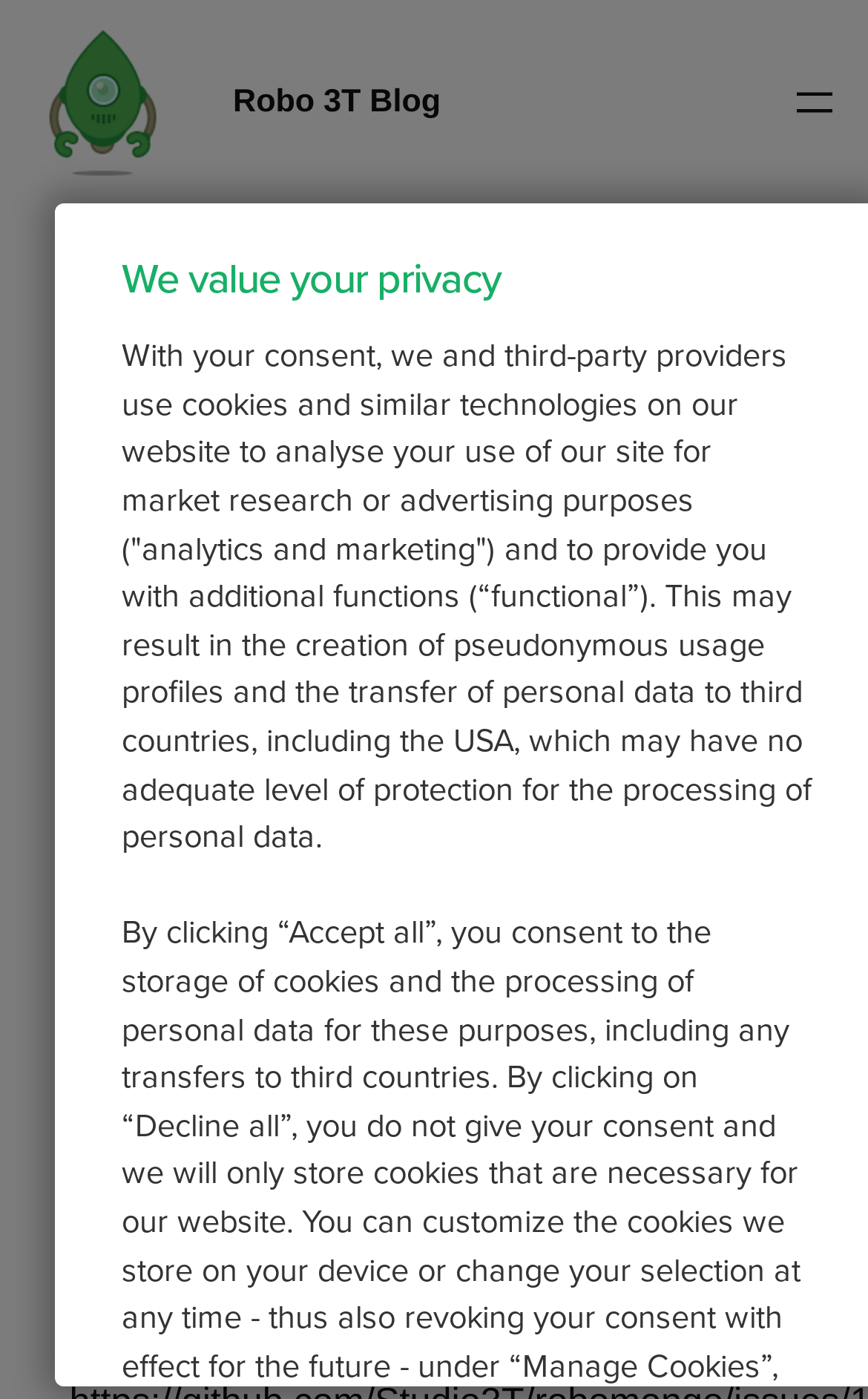Answer briefly with one word or phrase:
When was the article published?

Nov 2, 2020